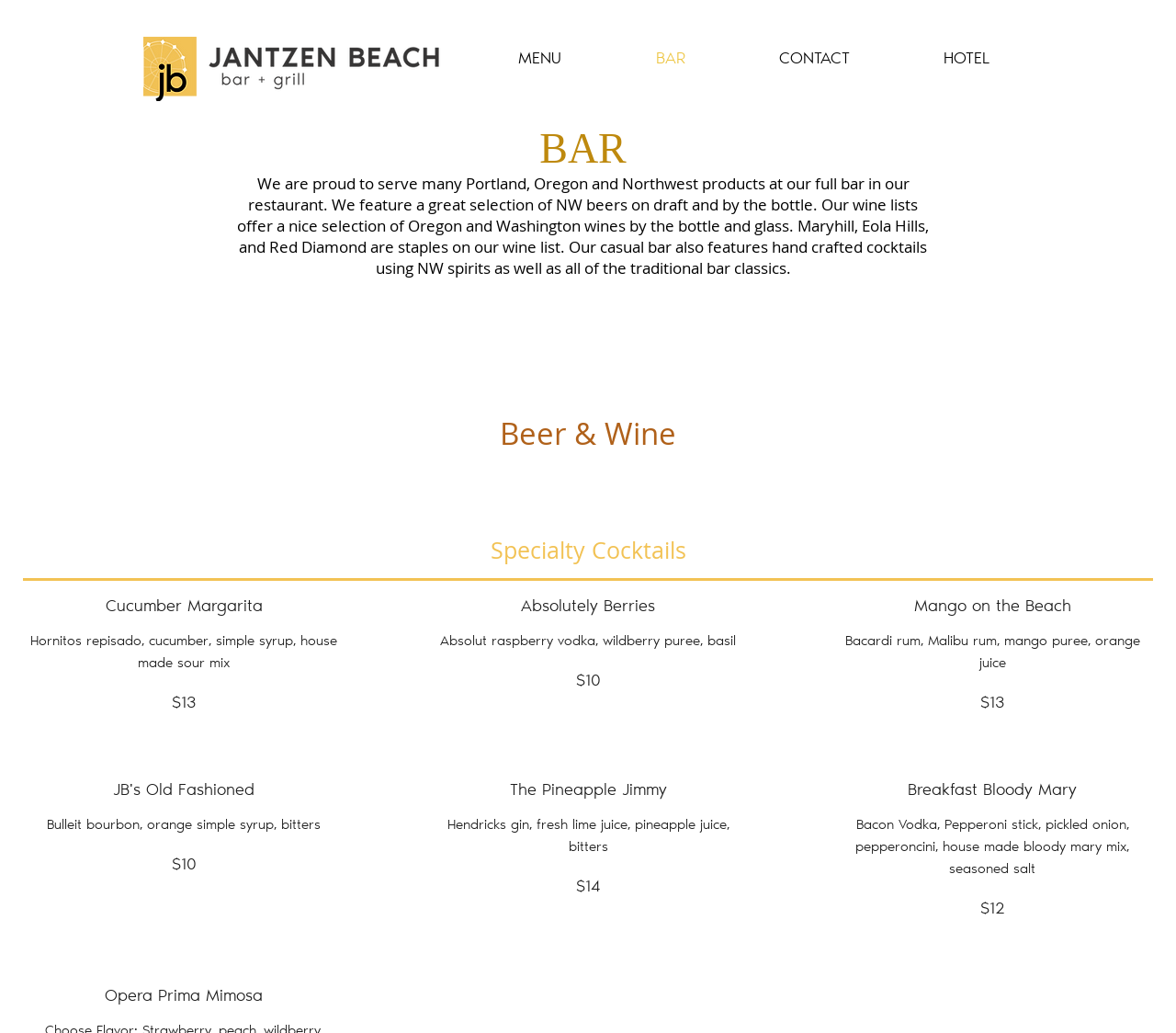What is the location of the bar?
Please use the image to provide a one-word or short phrase answer.

Portland